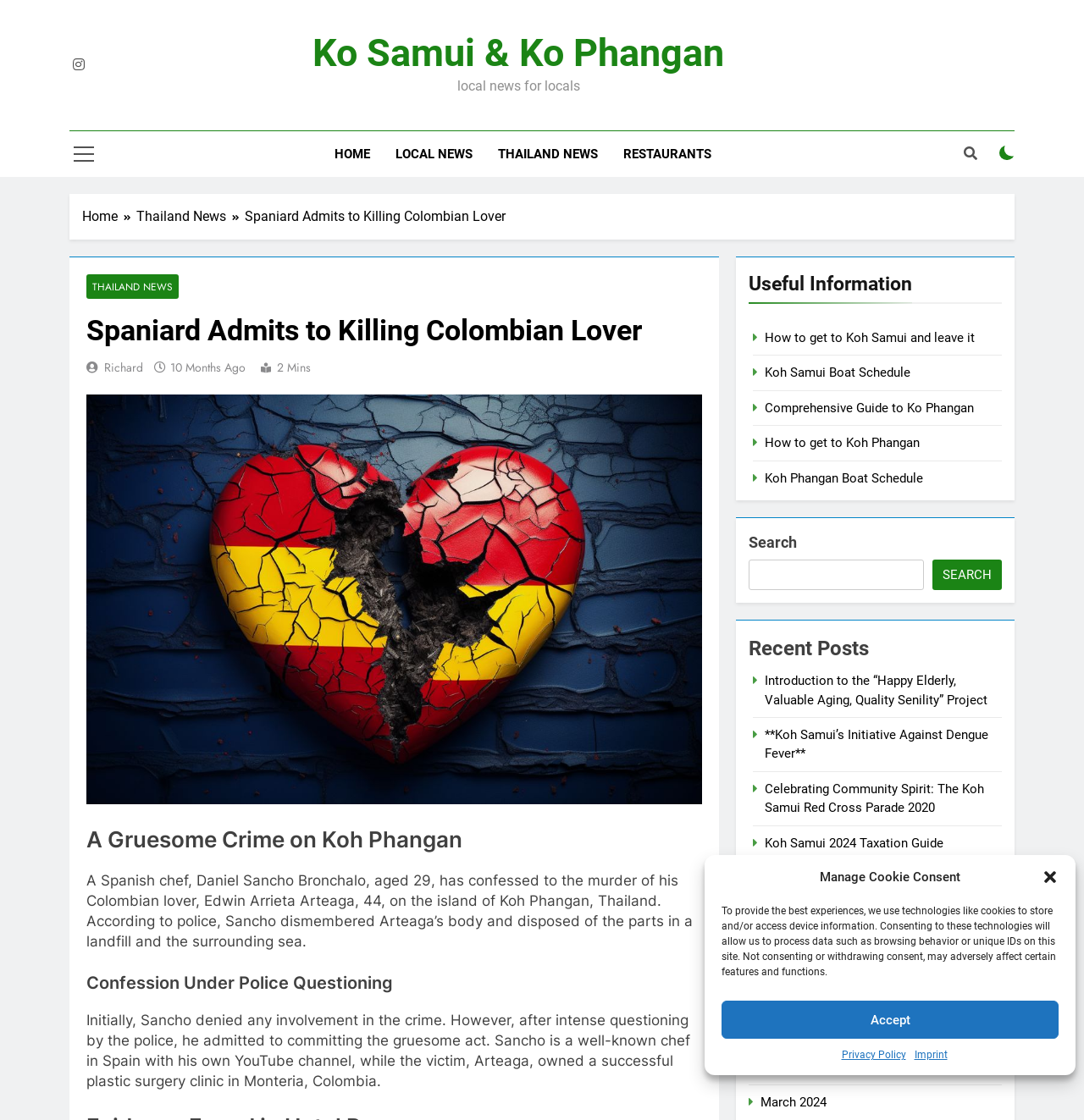Please indicate the bounding box coordinates of the element's region to be clicked to achieve the instruction: "Search for something". Provide the coordinates as four float numbers between 0 and 1, i.e., [left, top, right, bottom].

[0.691, 0.5, 0.852, 0.527]